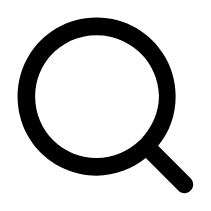Please provide a comprehensive answer to the question below using the information from the image: What is the magnifying glass icon paired with?

The caption describes the magnifying glass icon as having a circular design paired with a handle, which visually signifies the act of looking or exploring.